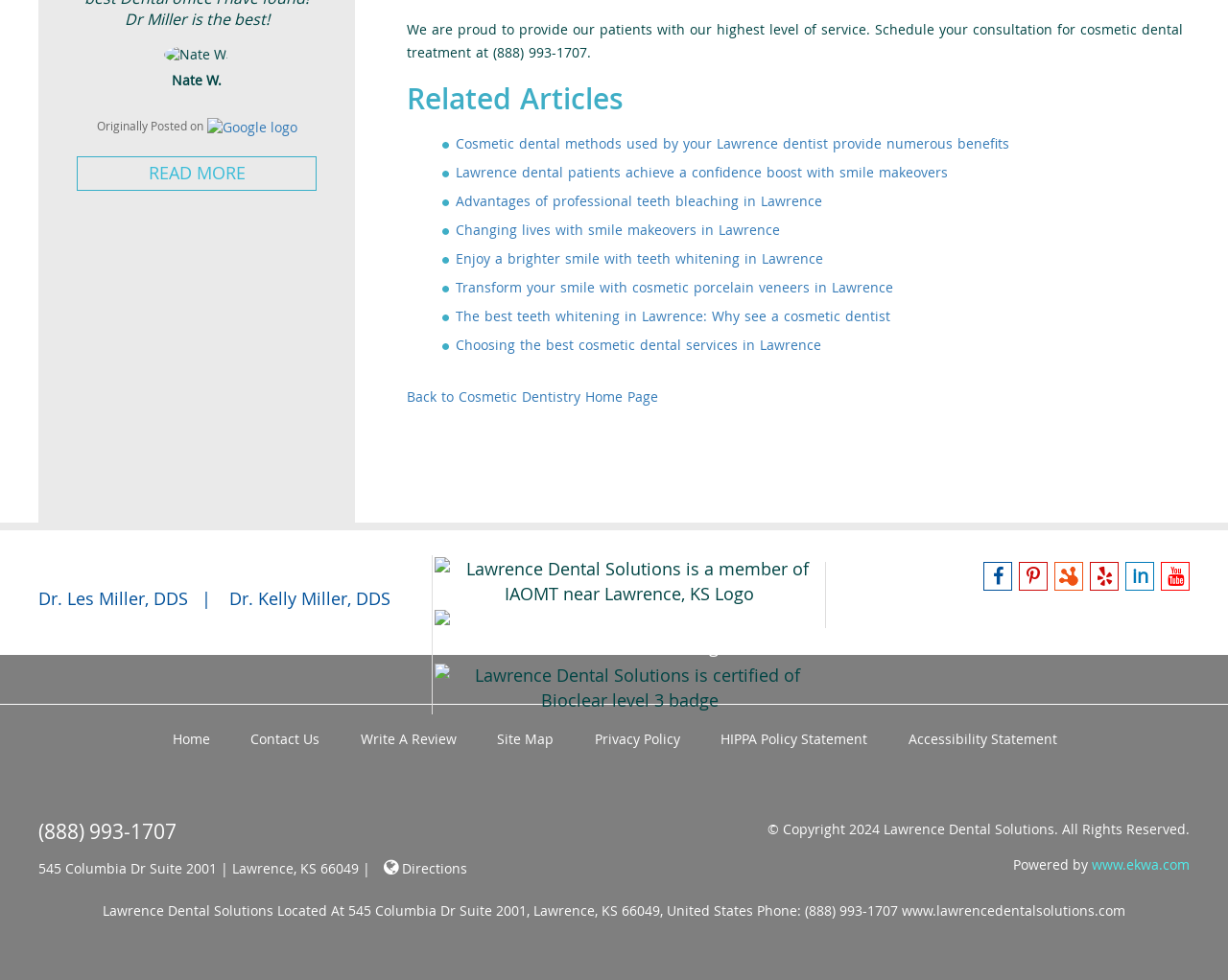Determine the bounding box coordinates for the HTML element described here: "HIPPA Policy Statement".

[0.587, 0.745, 0.706, 0.763]